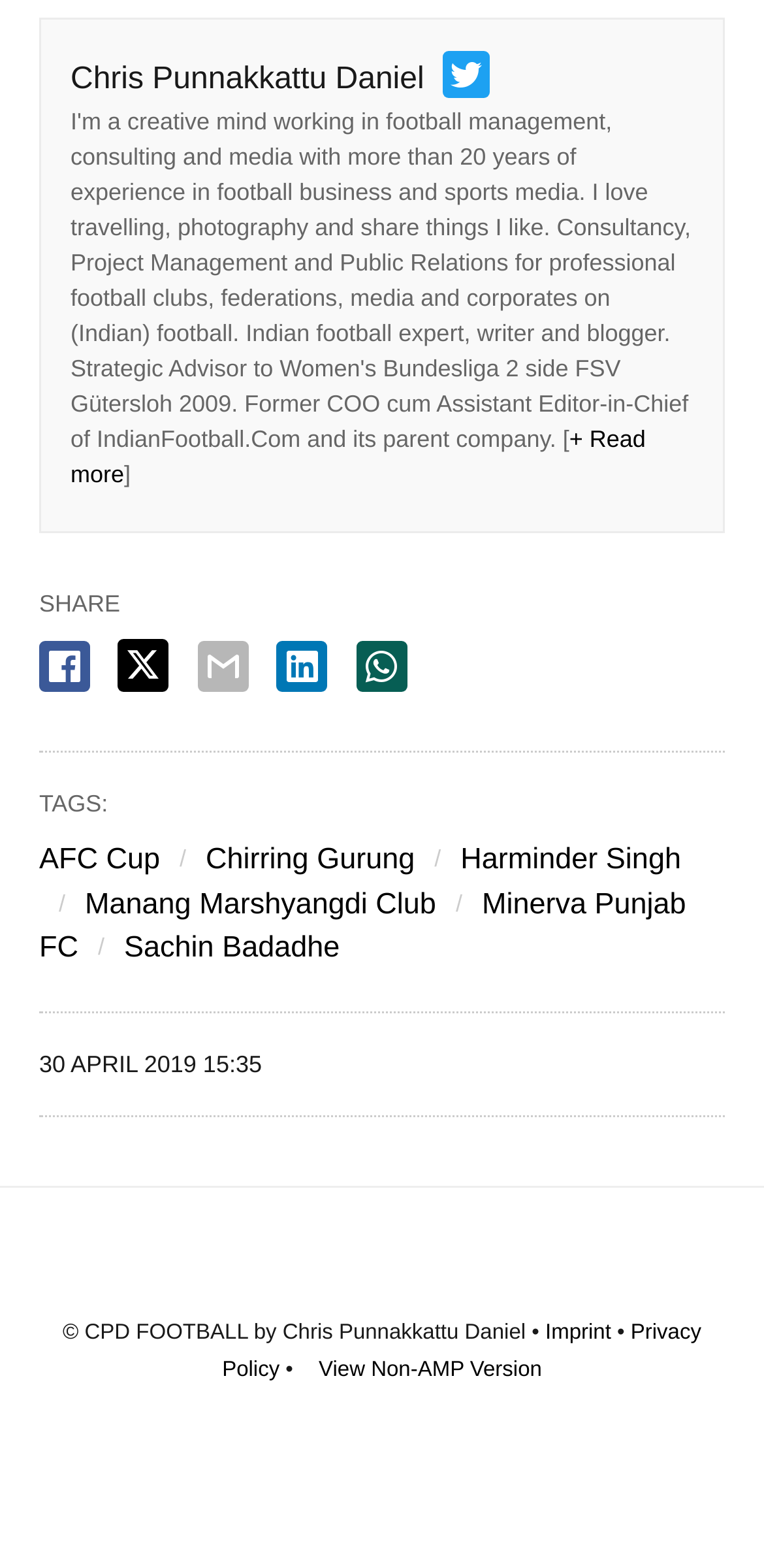Reply to the question with a single word or phrase:
What are the available share options?

facebook, twitter, email, linkedin, whatsapp